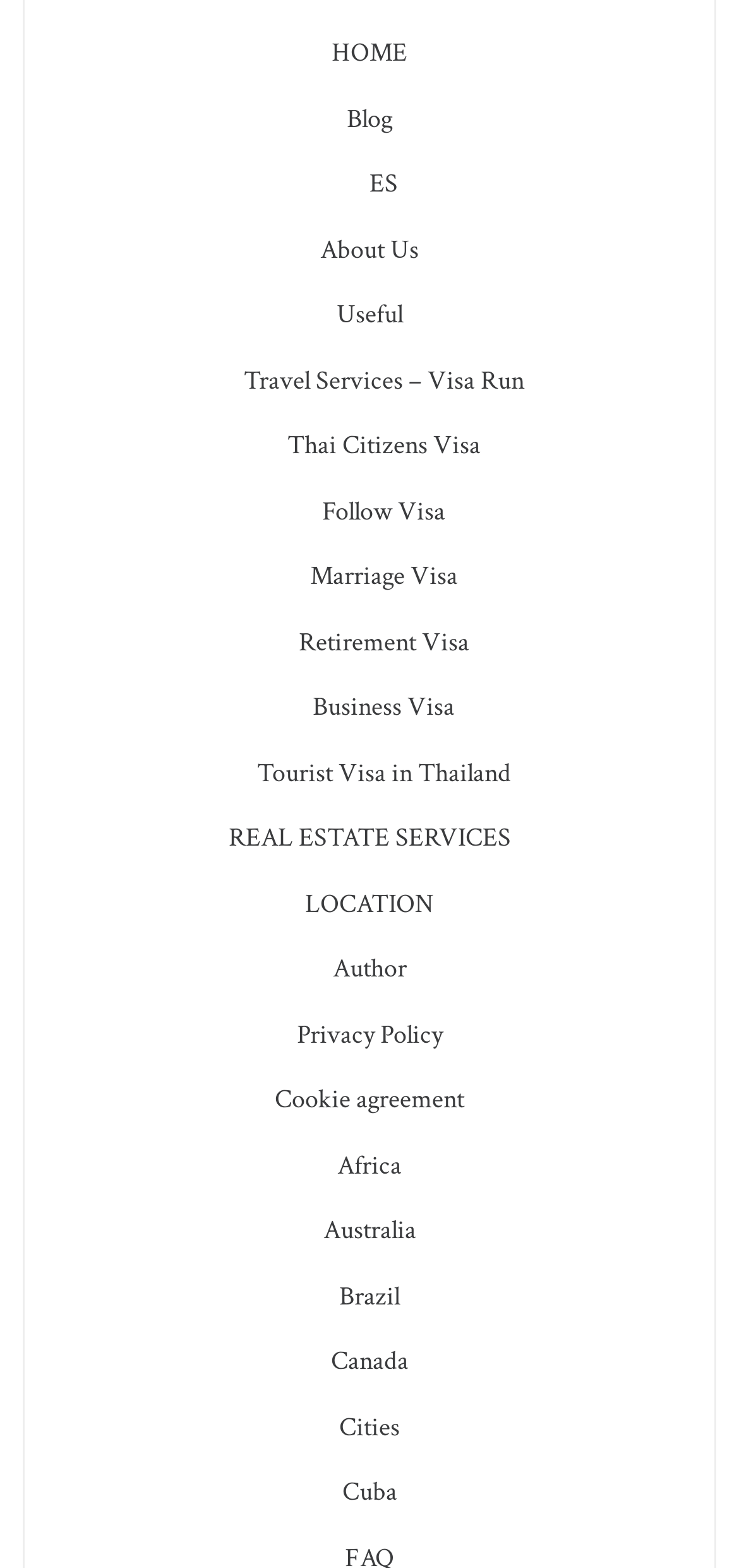How many country-related links are on the webpage?
Utilize the image to construct a detailed and well-explained answer.

There are 6 country-related links on the webpage, which are 'Africa', 'Australia', 'Brazil', 'Canada', 'Cuba', and 'Cities'. These links are identified by their OCR text and are grouped together based on their similar content.